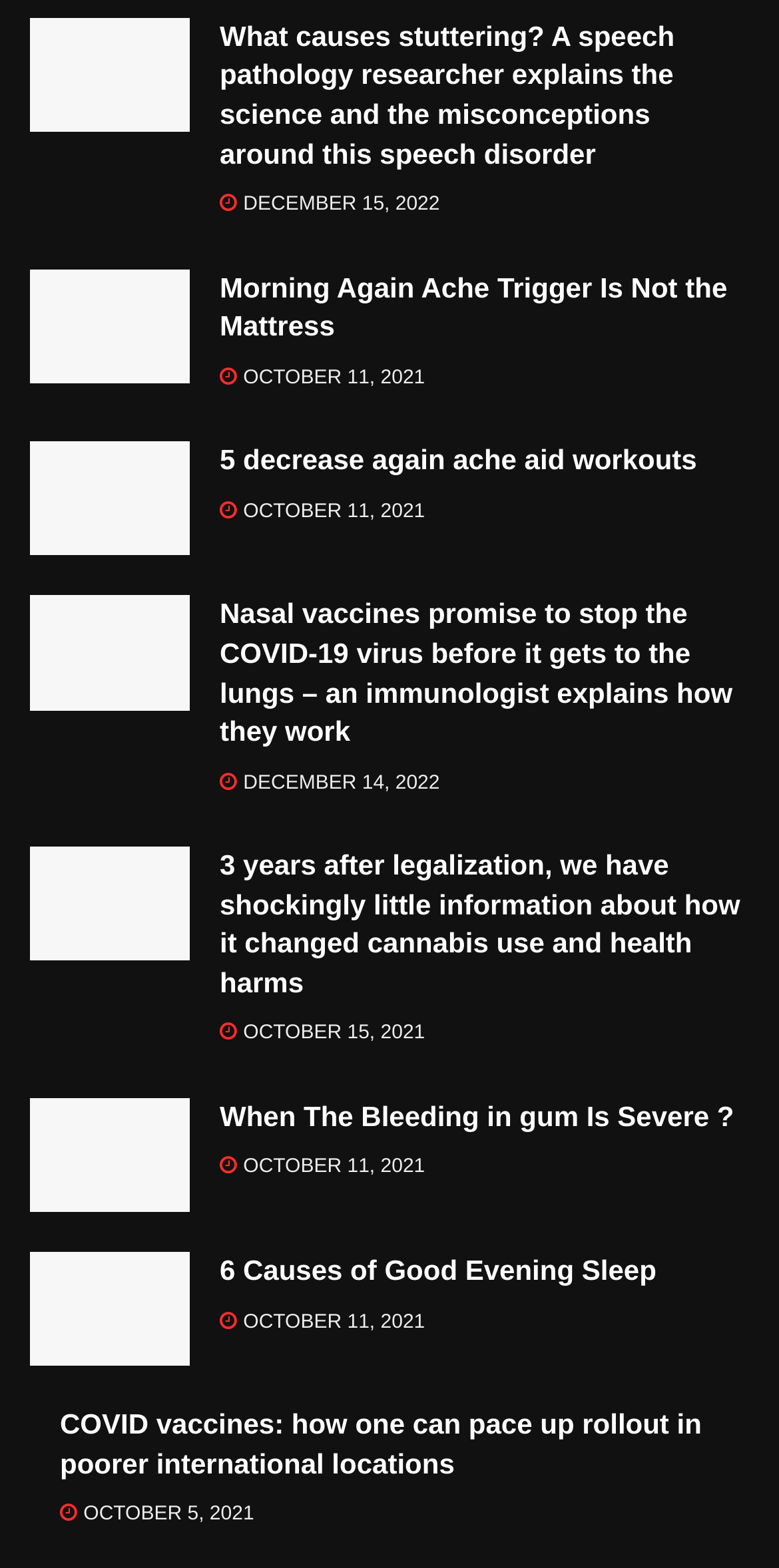Determine the bounding box coordinates of the region that needs to be clicked to achieve the task: "Check the article about bleeding in gum".

[0.038, 0.7, 0.244, 0.773]